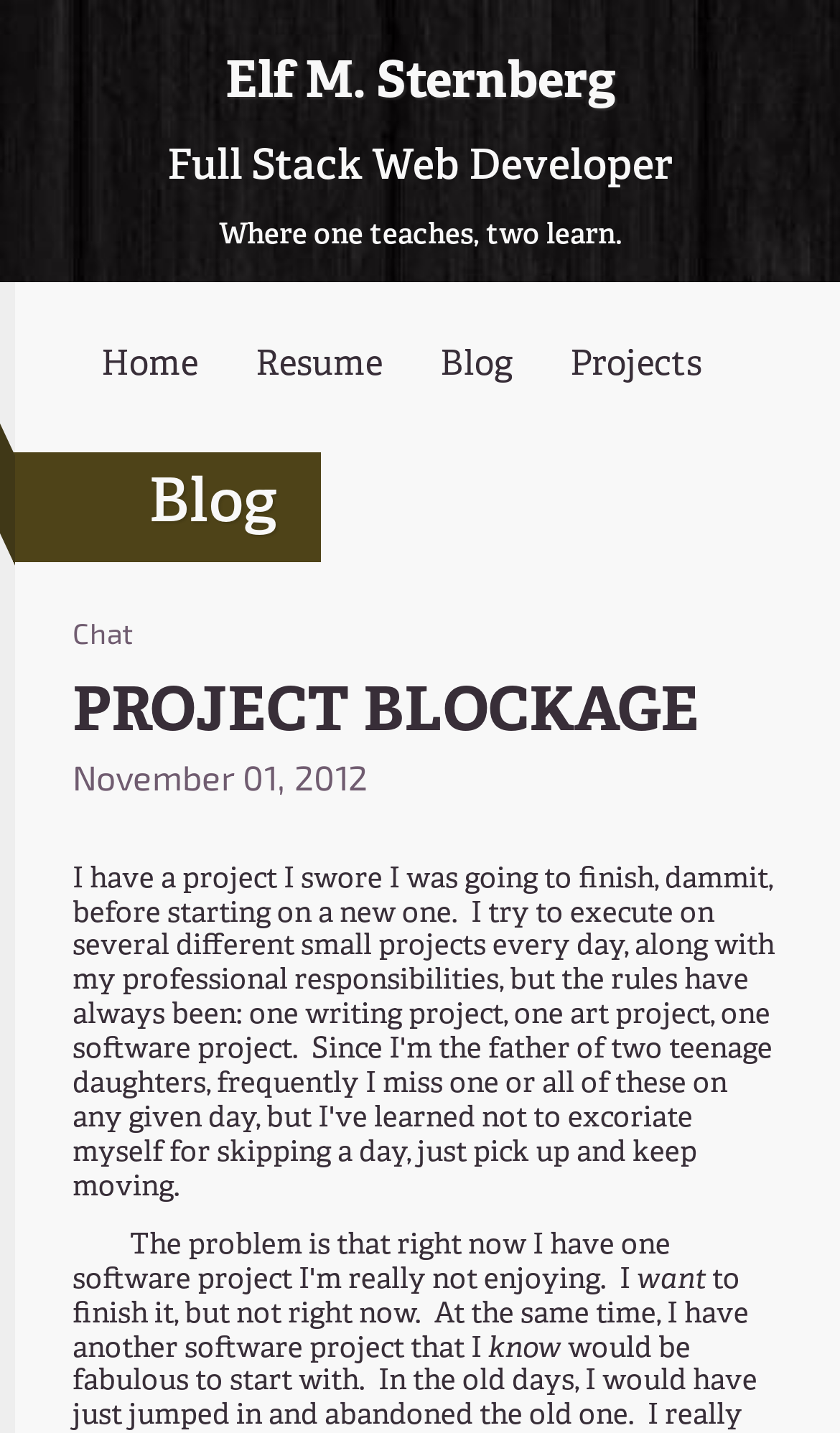Answer the question below using just one word or a short phrase: 
What is the profession of Elf M. Sternberg?

Full Stack Web Developer